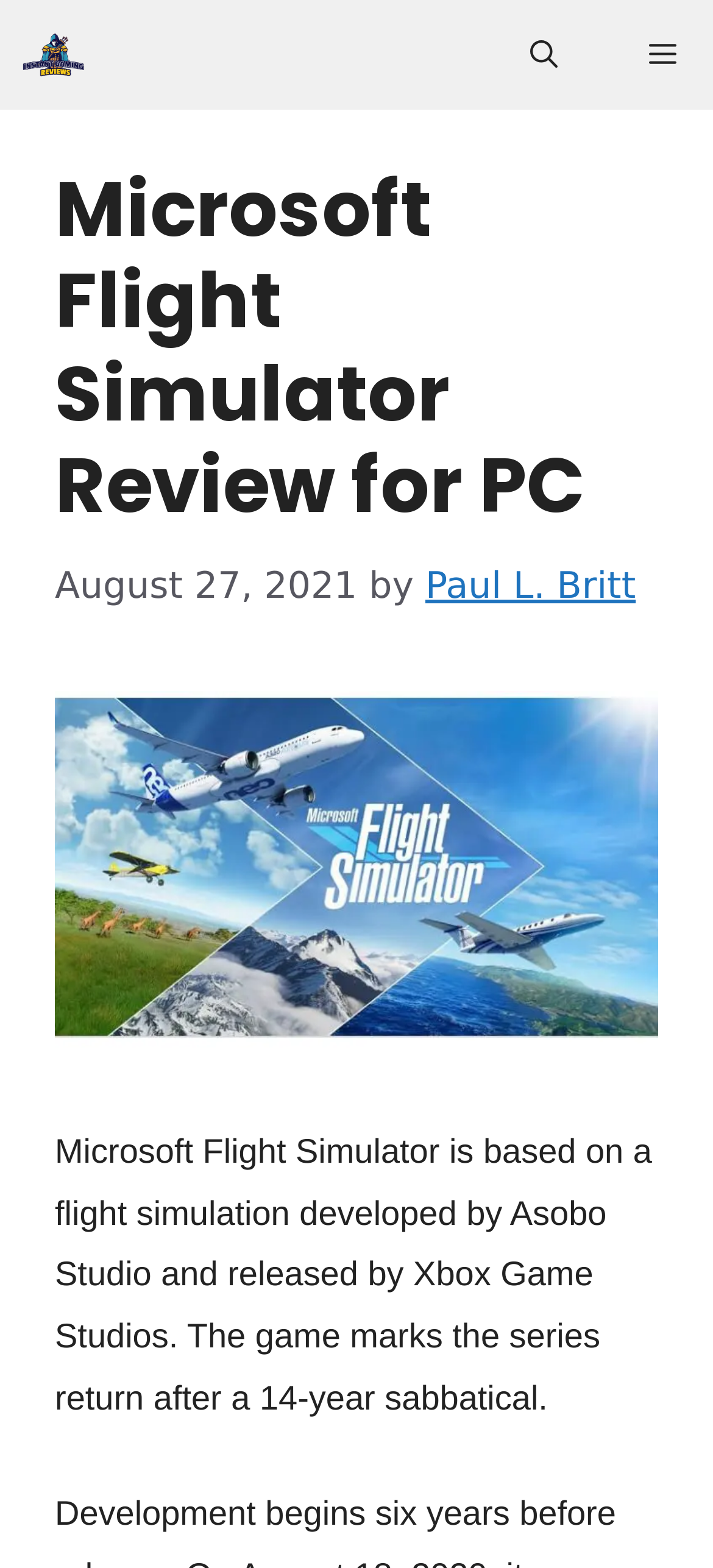Give a comprehensive overview of the webpage, including key elements.

The webpage is a review of Microsoft Flight Simulator for PC. At the top left, there is a link to "Instant Gaming Reviews" accompanied by an image with the same name. On the top right, there is a button labeled "Menu" and a link to "Open Search Bar". 

Below the top section, there is a header area that spans most of the width of the page. Within this header, the title "Microsoft Flight Simulator Review for PC" is prominently displayed. The title is followed by the date "August 27, 2021" and the author's name, "Paul L. Britt", which is a clickable link. 

Below the header, there is a large image related to the review, taking up most of the width of the page. Underneath the image, there is a block of text that summarizes the game, stating that it is a flight simulation developed by Asobo Studio and released by Xbox Game Studios, and that it marks the series' return after a 14-year hiatus.